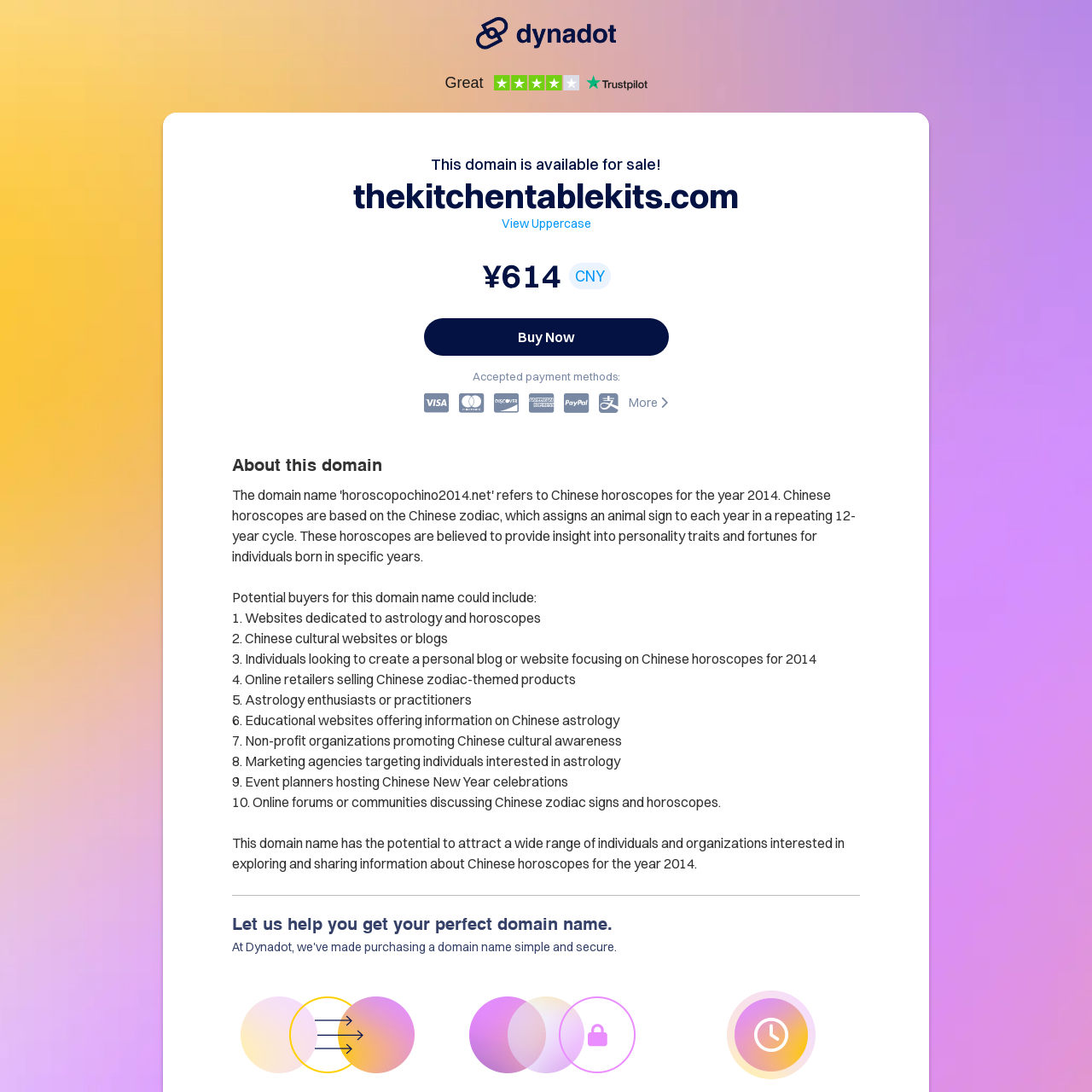What is the currency of the price?
Could you please answer the question thoroughly and with as much detail as possible?

The currency of the price is mentioned as CNY, which is a static text element located at coordinates [0.526, 0.244, 0.554, 0.262], next to the price ¥614.